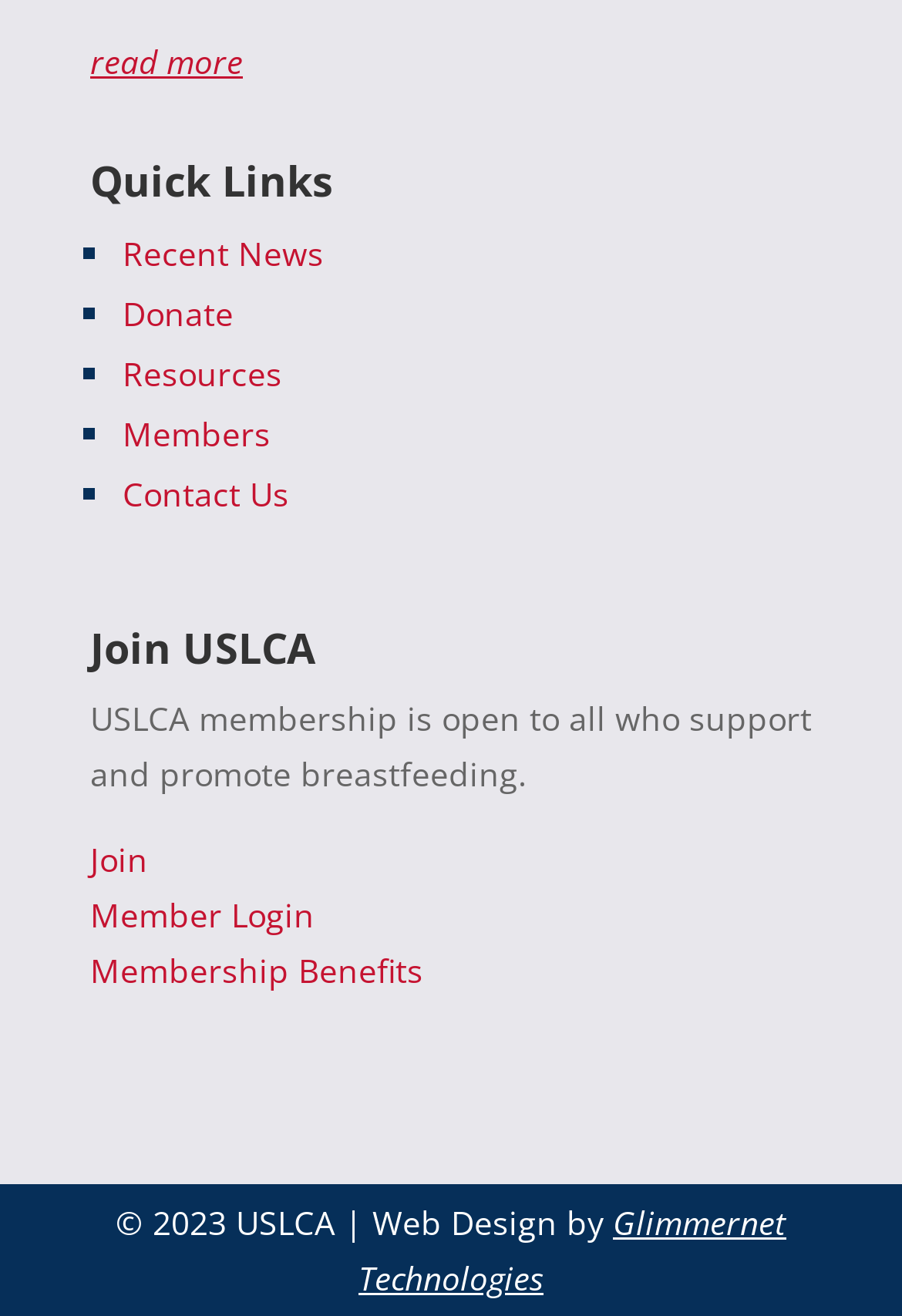From the webpage screenshot, predict the bounding box of the UI element that matches this description: "read more".

[0.1, 0.03, 0.269, 0.063]